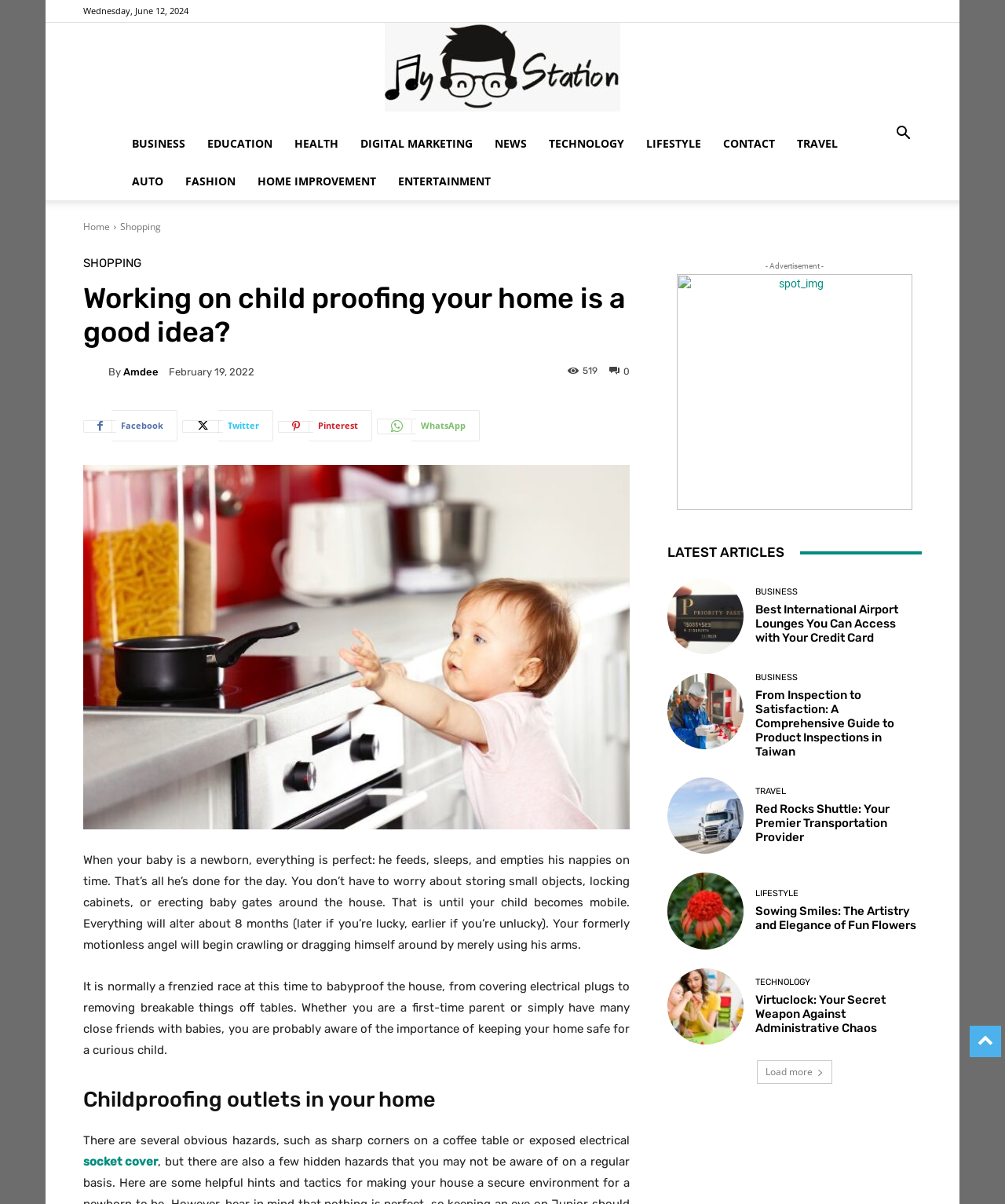Can you pinpoint the bounding box coordinates for the clickable element required for this instruction: "Read the article 'Working on child proofing your home is a good idea?'"? The coordinates should be four float numbers between 0 and 1, i.e., [left, top, right, bottom].

[0.083, 0.386, 0.627, 0.689]